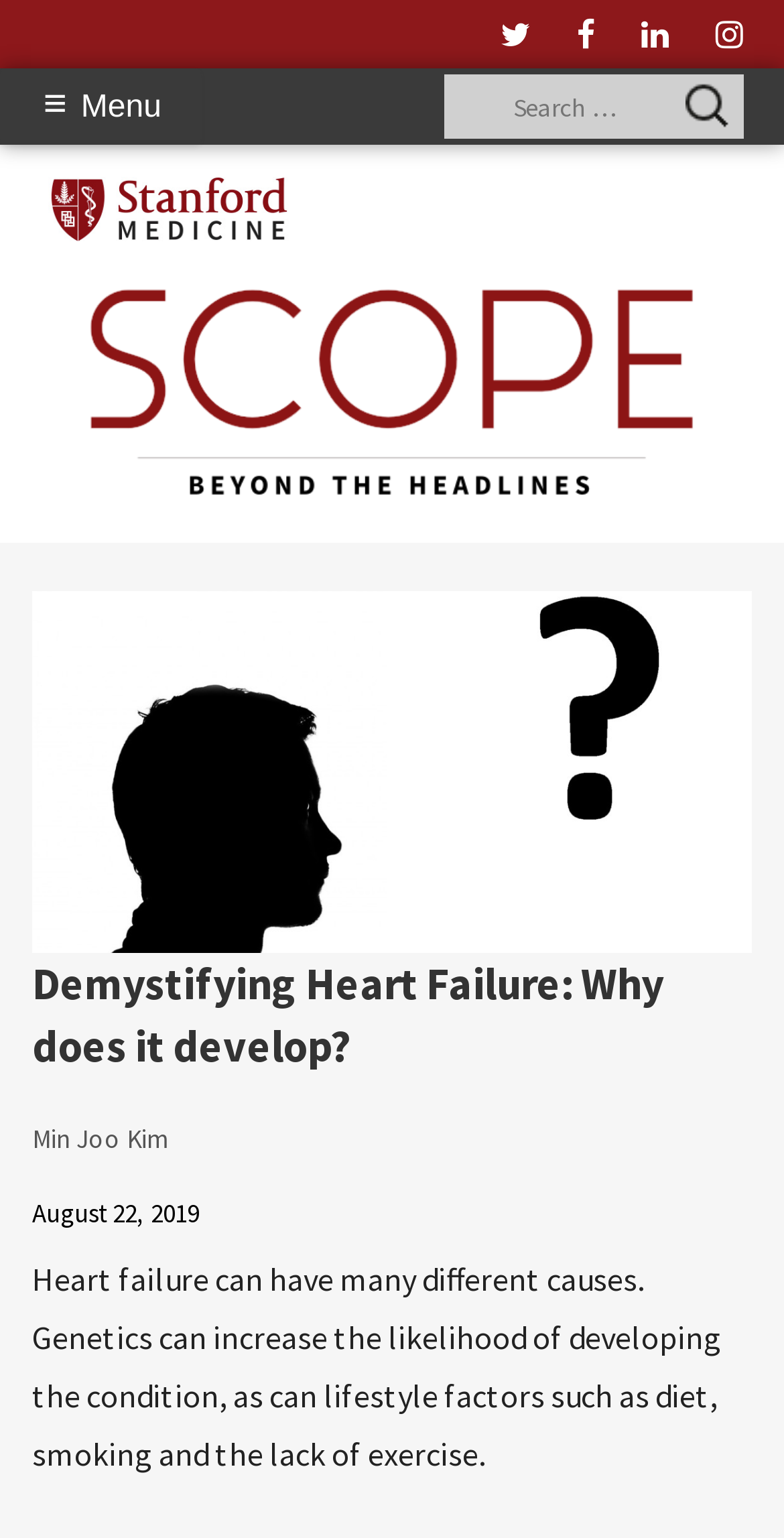Please identify the bounding box coordinates of the clickable element to fulfill the following instruction: "Click on the ABOUT link". The coordinates should be four float numbers between 0 and 1, i.e., [left, top, right, bottom].

[0.438, 0.007, 0.579, 0.037]